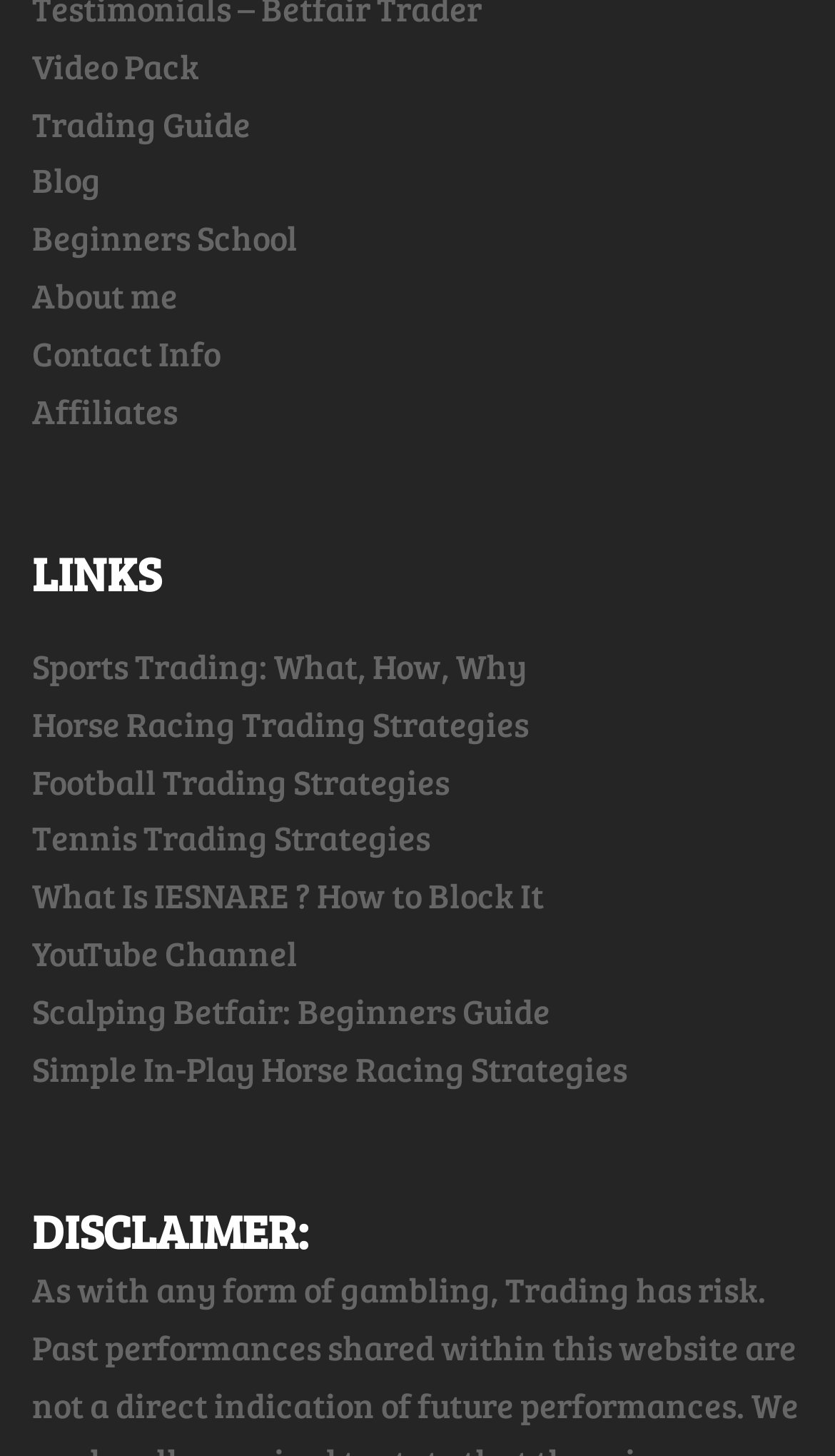Kindly determine the bounding box coordinates for the clickable area to achieve the given instruction: "Click on Video Pack".

[0.038, 0.029, 0.238, 0.06]